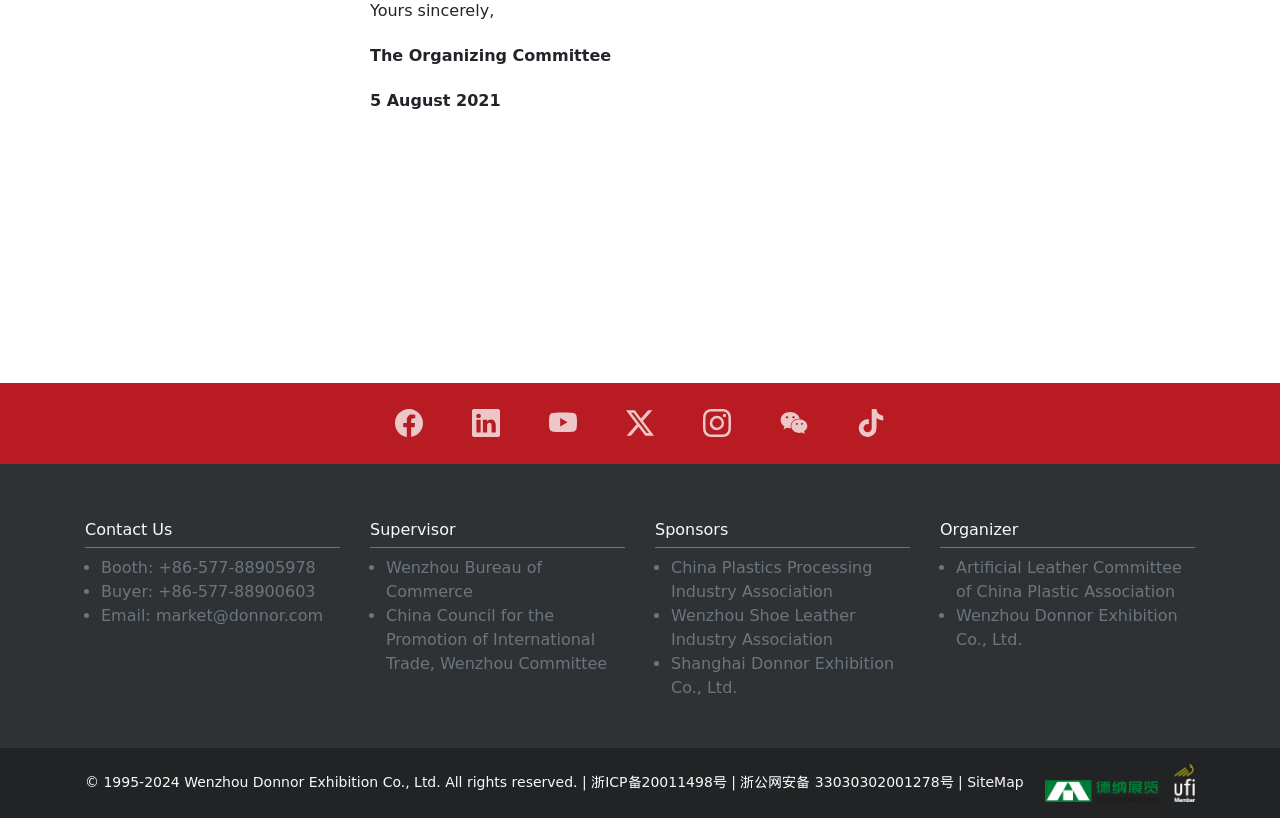Please reply to the following question with a single word or a short phrase:
How many social media links are there?

6